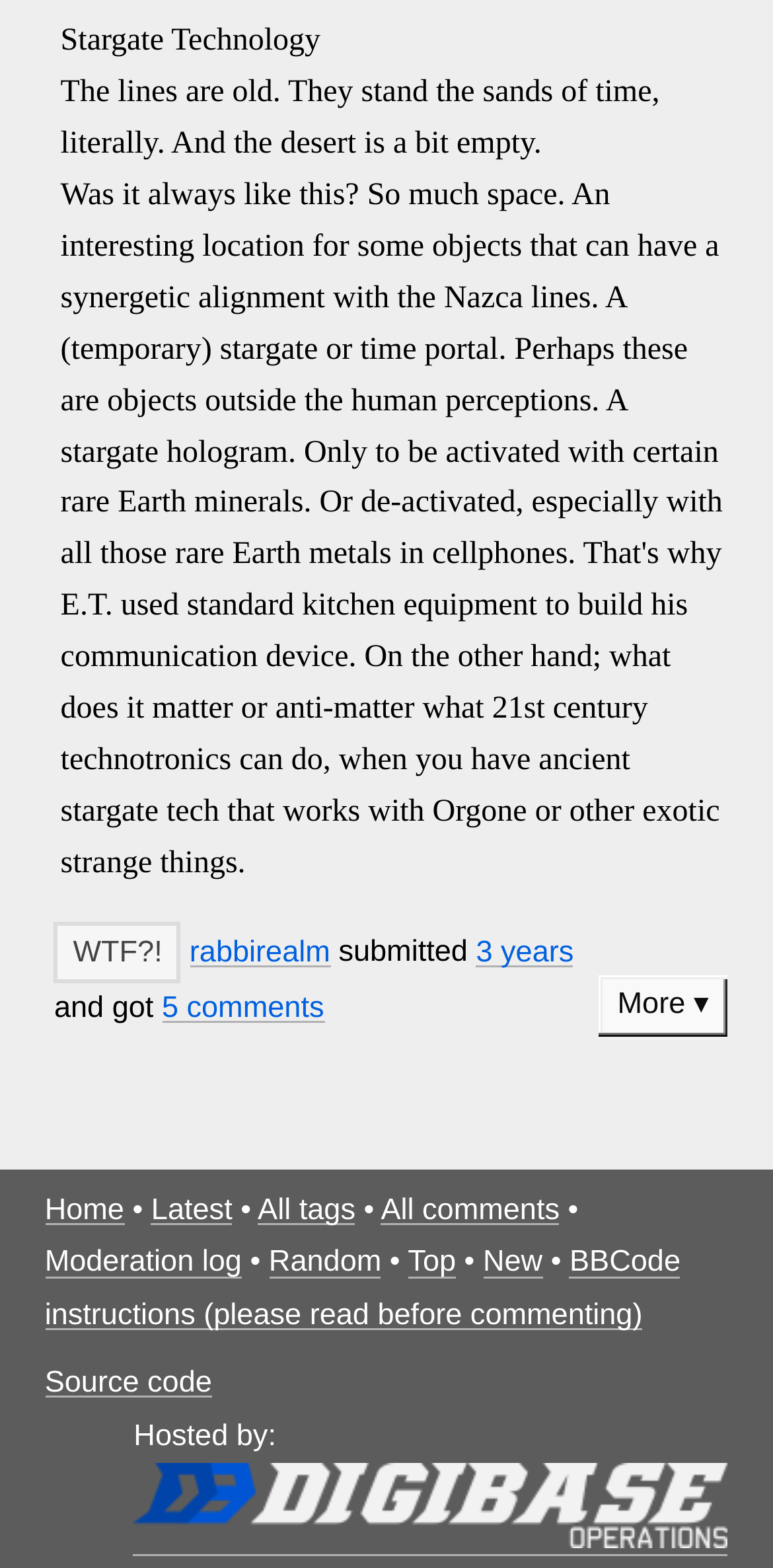Find the bounding box coordinates of the area that needs to be clicked in order to achieve the following instruction: "View the 'Source code'". The coordinates should be specified as four float numbers between 0 and 1, i.e., [left, top, right, bottom].

[0.058, 0.871, 0.274, 0.893]